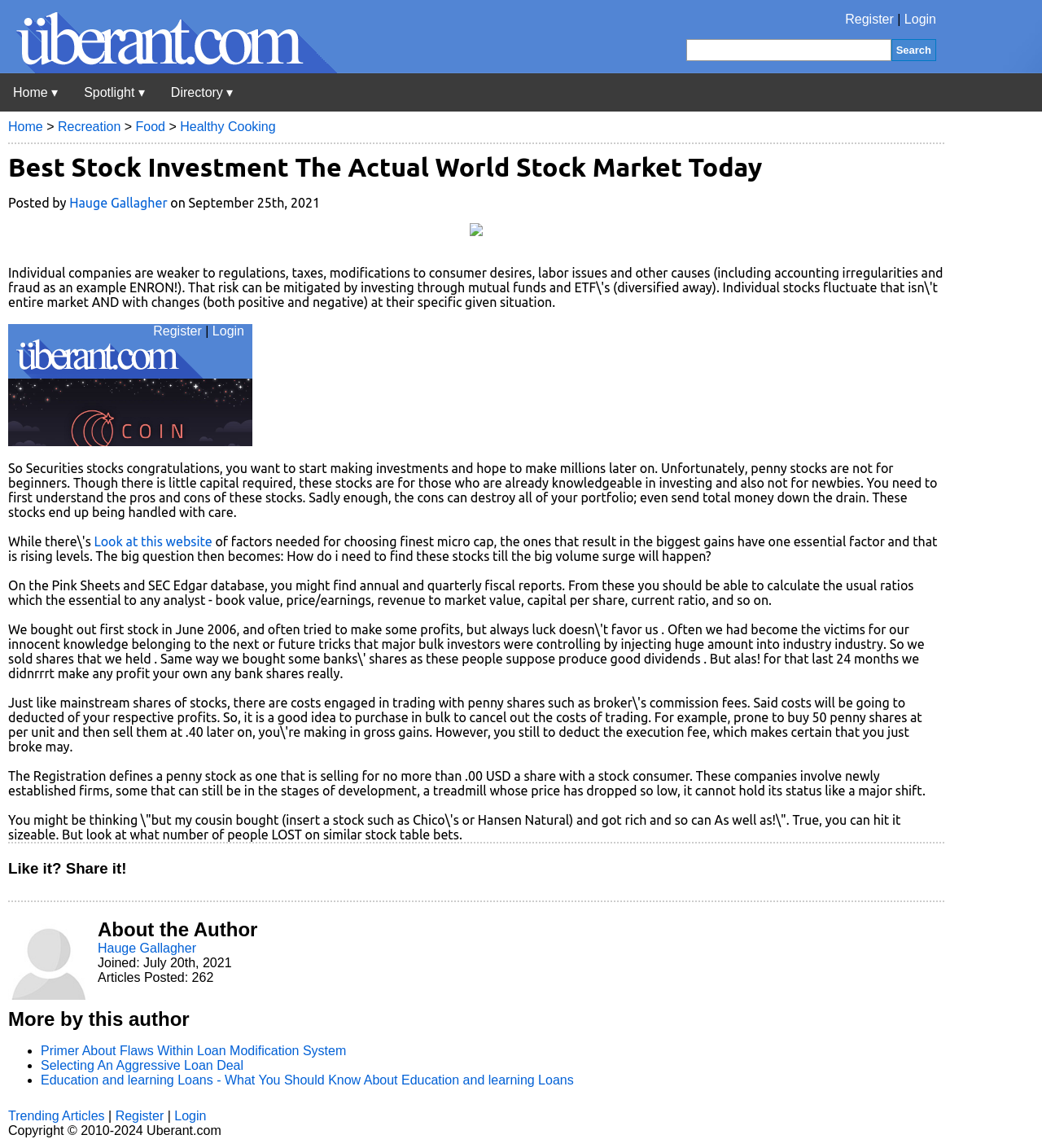Identify the bounding box coordinates for the region to click in order to carry out this instruction: "Login to your account". Provide the coordinates using four float numbers between 0 and 1, formatted as [left, top, right, bottom].

[0.868, 0.011, 0.898, 0.023]